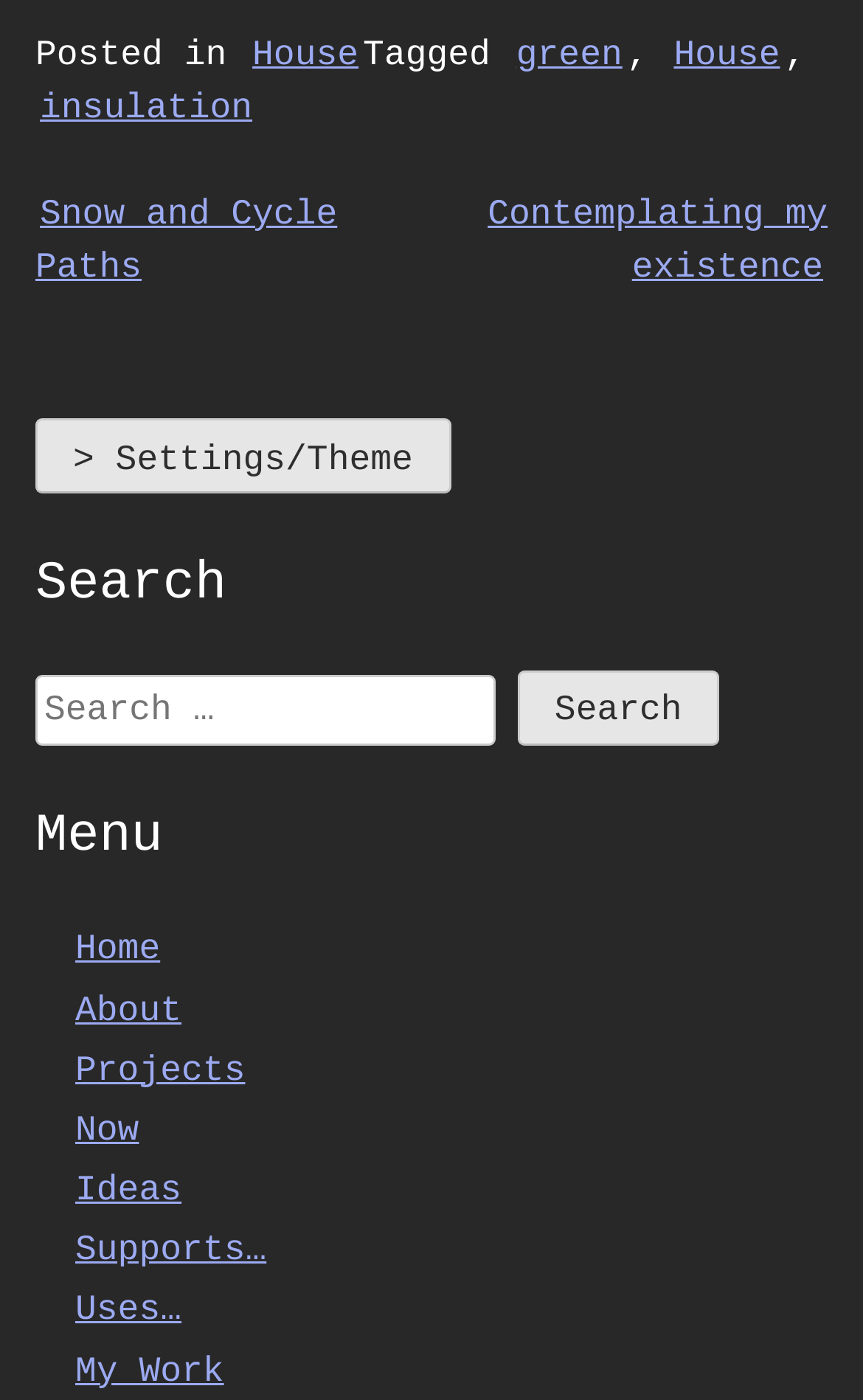What is the search placeholder text?
From the details in the image, provide a complete and detailed answer to the question.

The search placeholder text can be found by looking at the search input field, where it says 'Search for:' as a static text, indicating the placeholder text for the search input.